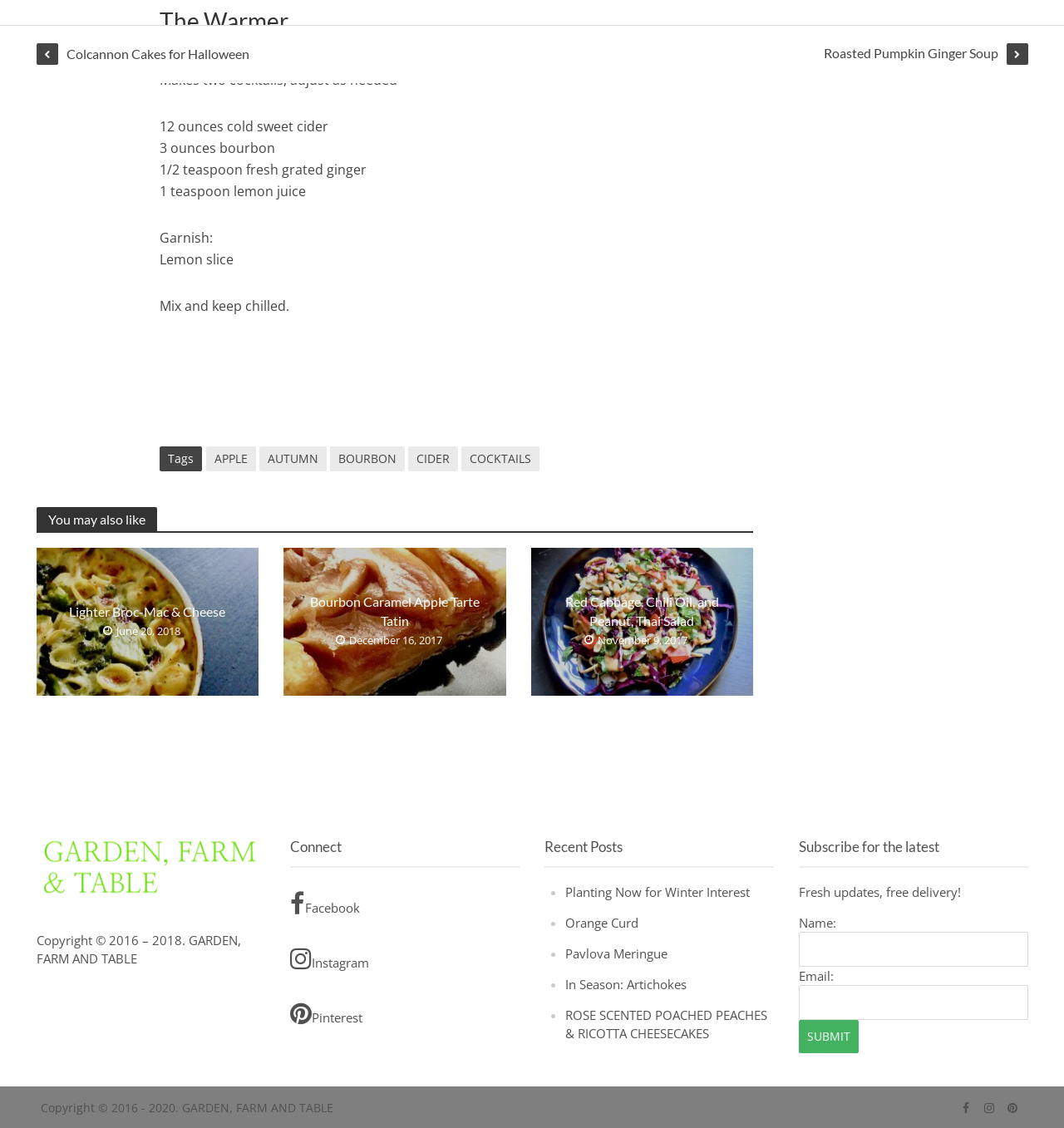Find the bounding box coordinates of the element's region that should be clicked in order to follow the given instruction: "Visit the 'Bourbon Caramel Apple Tarte Tatin' page". The coordinates should consist of four float numbers between 0 and 1, i.e., [left, top, right, bottom].

[0.266, 0.542, 0.475, 0.558]